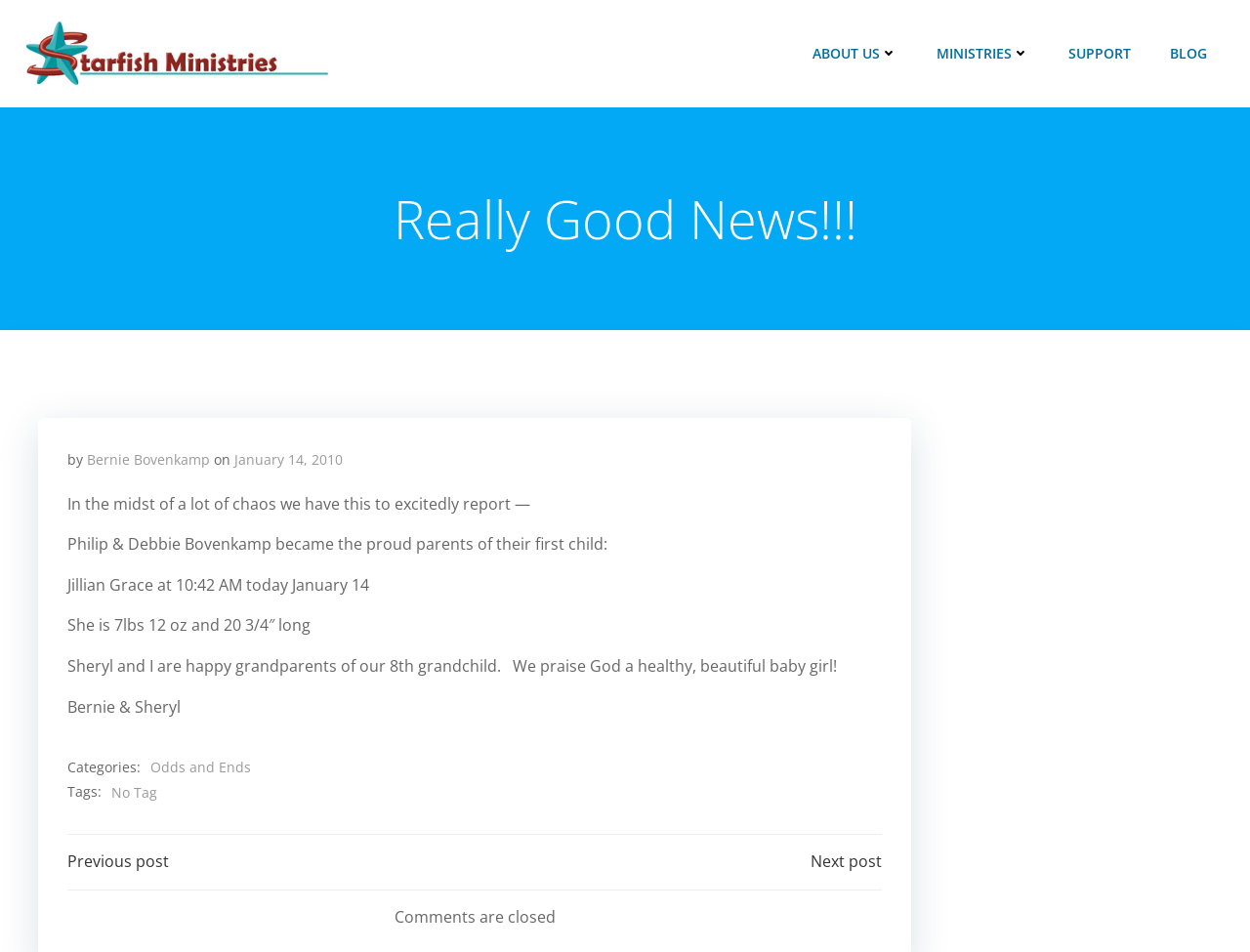Identify the bounding box coordinates of the region I need to click to complete this instruction: "click MINISTRIES".

[0.749, 0.046, 0.823, 0.067]